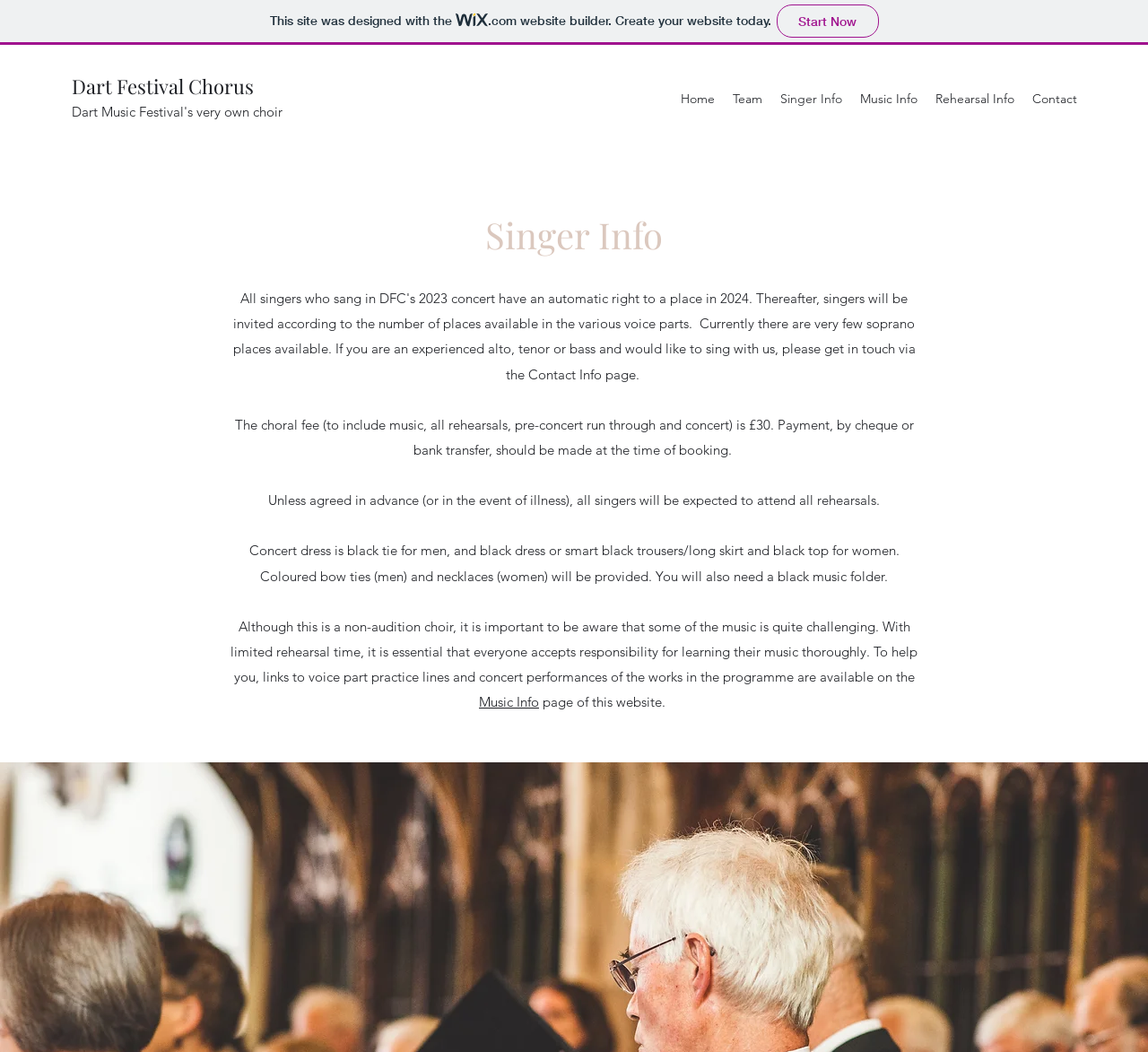Consider the image and give a detailed and elaborate answer to the question: 
Where can I find practice lines and concert performances?

The text mentions that 'links to voice part practice lines and concert performances of the works in the programme are available on the Music Info page of this website.'